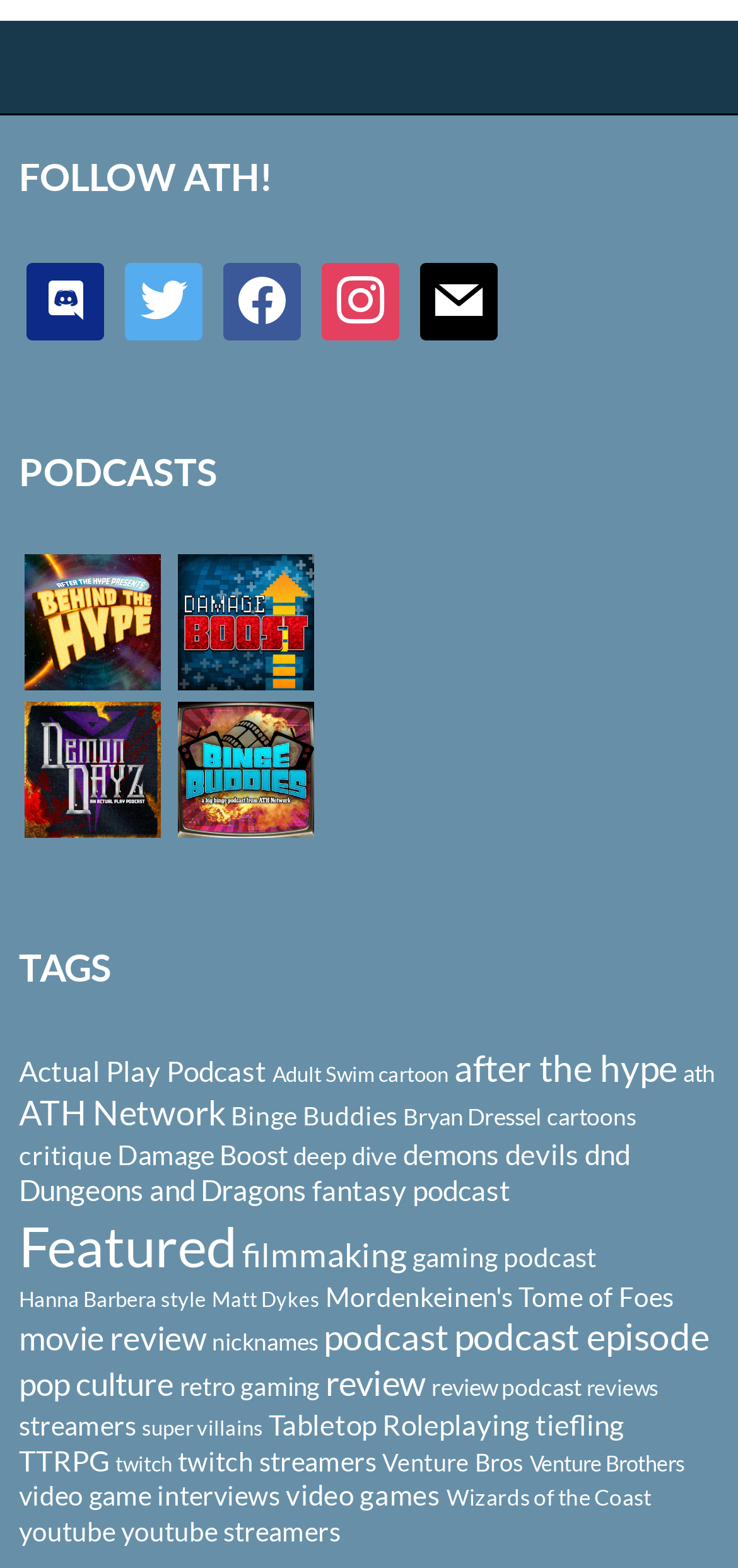How many social media links are there?
Please provide a comprehensive and detailed answer to the question.

There are five social media links located at the top of the webpage, with icons representing Discord, Twitter, Facebook, Instagram, and Mail. These links are arranged horizontally and have bounding box coordinates of [0.036, 0.179, 0.141, 0.2], [0.169, 0.179, 0.274, 0.2], [0.303, 0.179, 0.408, 0.2], [0.436, 0.179, 0.541, 0.2], and [0.569, 0.179, 0.674, 0.2] respectively.